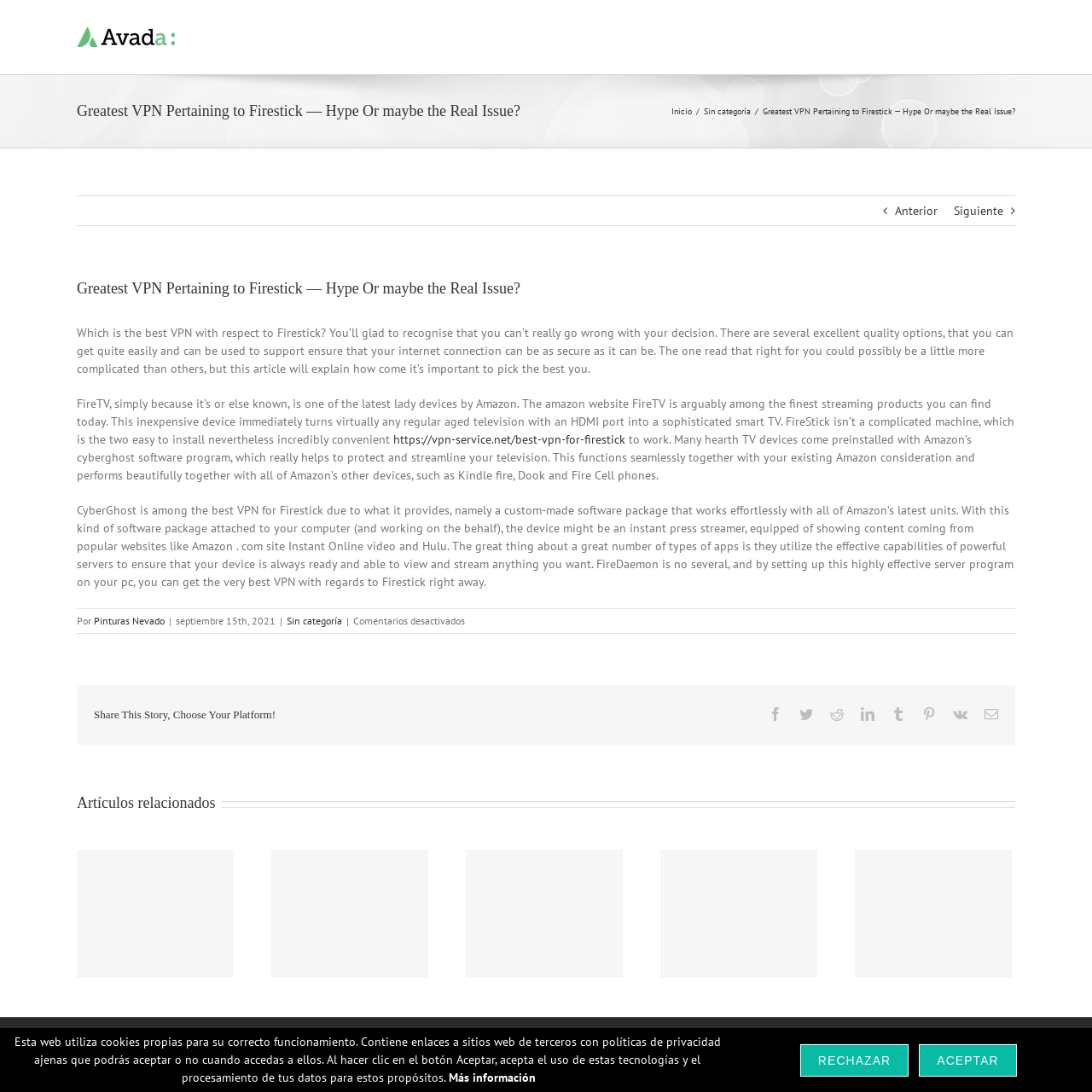Using the information shown in the image, answer the question with as much detail as possible: What is the name of the device mentioned in the article?

I found the answer by reading the article content, which mentions 'FireTV, simply because it’s or else known, is one of the latest lady devices by Amazon'.